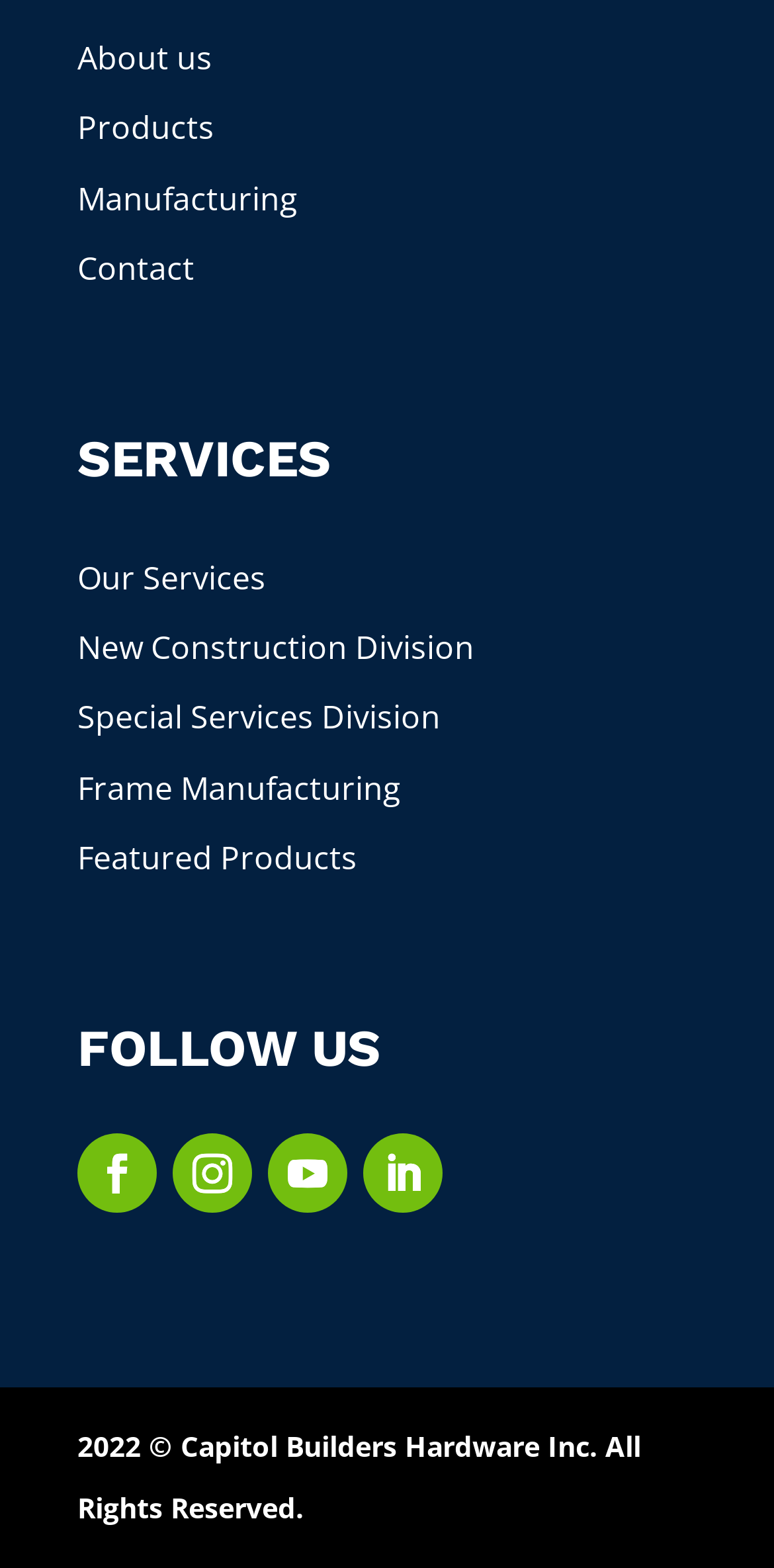Locate the bounding box coordinates of the clickable element to fulfill the following instruction: "view products". Provide the coordinates as four float numbers between 0 and 1 in the format [left, top, right, bottom].

[0.1, 0.068, 0.277, 0.096]